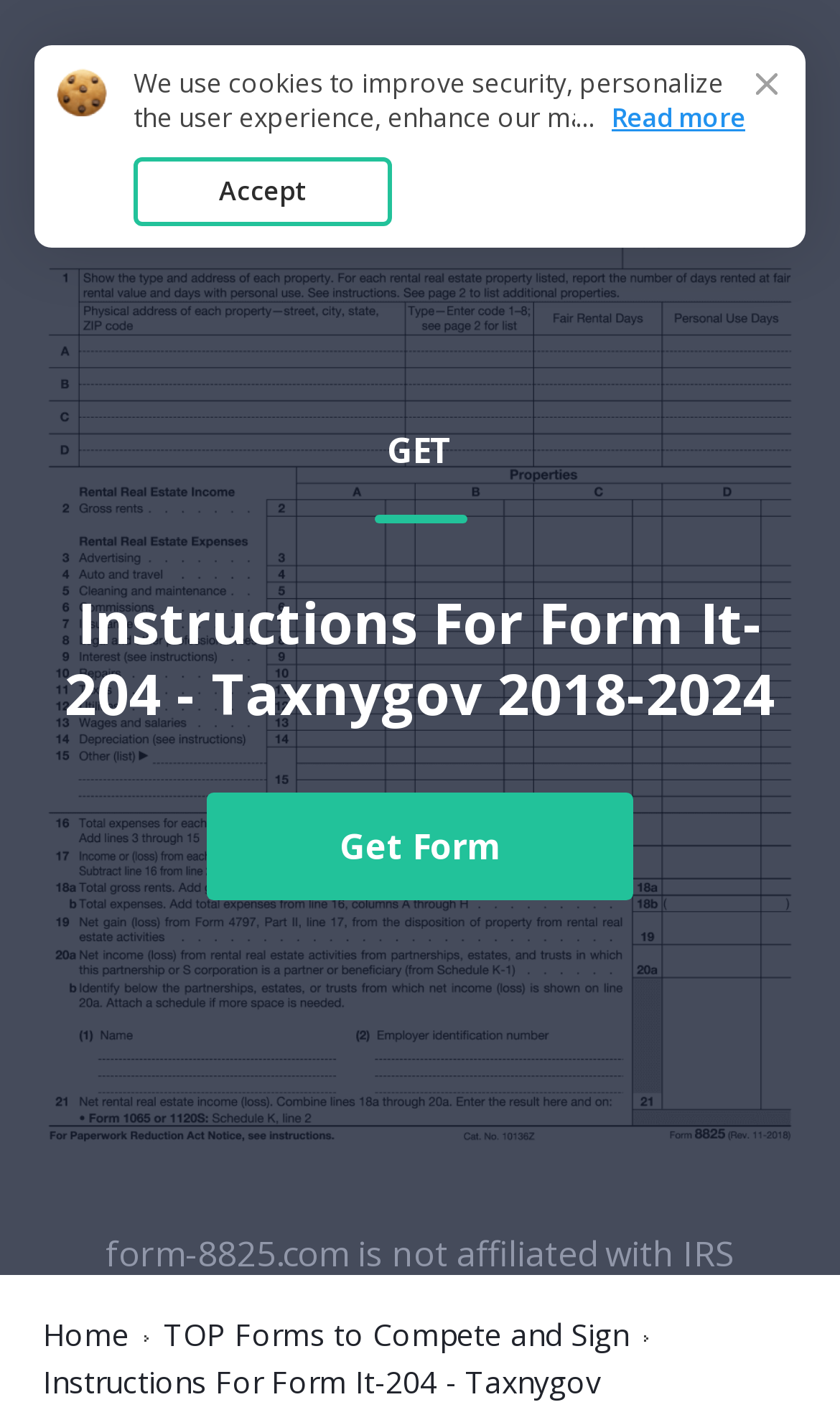What is the text above the 'Accept' button?
Please answer using one word or phrase, based on the screenshot.

Cookie Policy